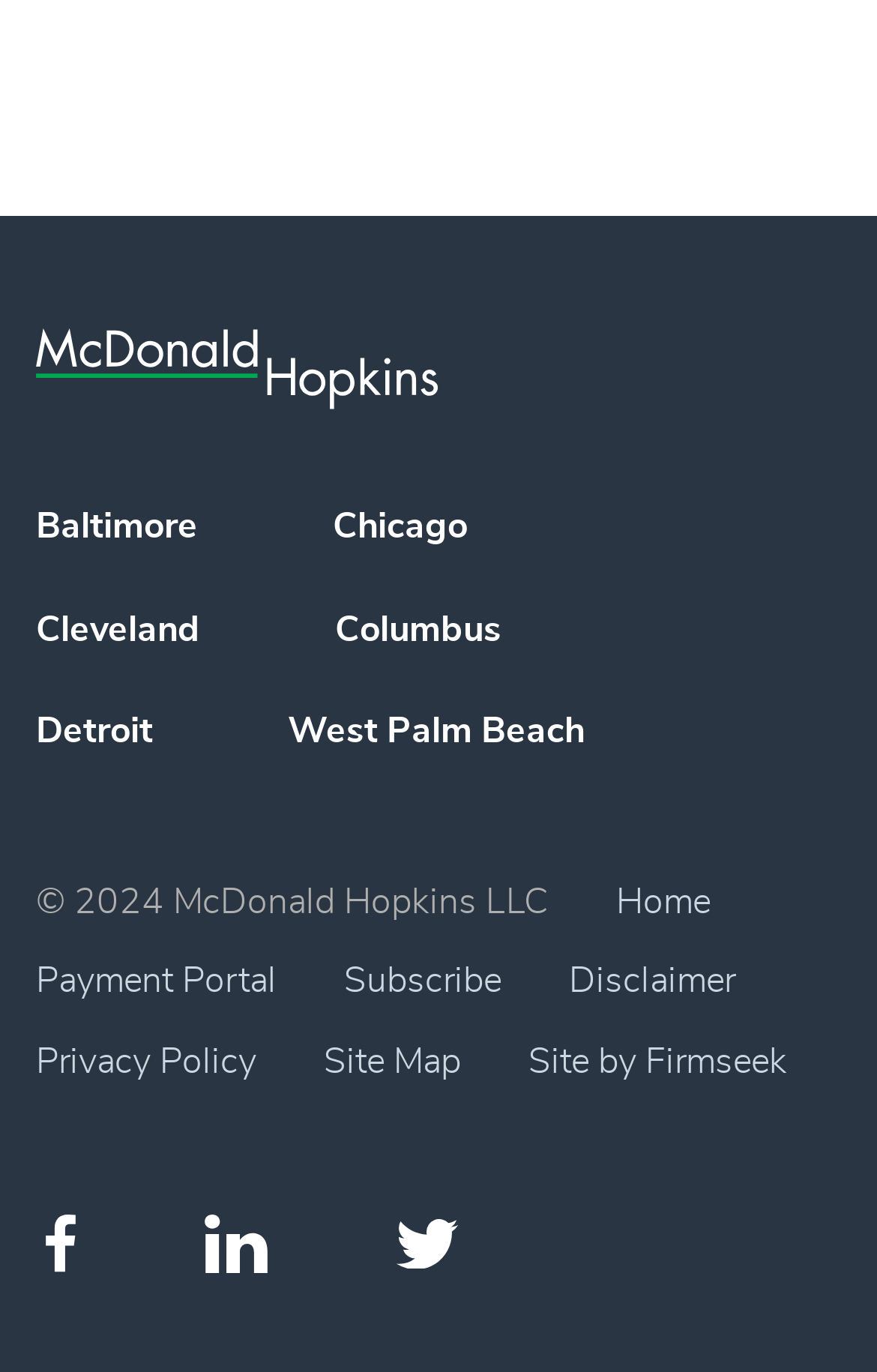Please specify the bounding box coordinates of the clickable region necessary for completing the following instruction: "View the Disclaimer". The coordinates must consist of four float numbers between 0 and 1, i.e., [left, top, right, bottom].

[0.649, 0.702, 0.838, 0.729]